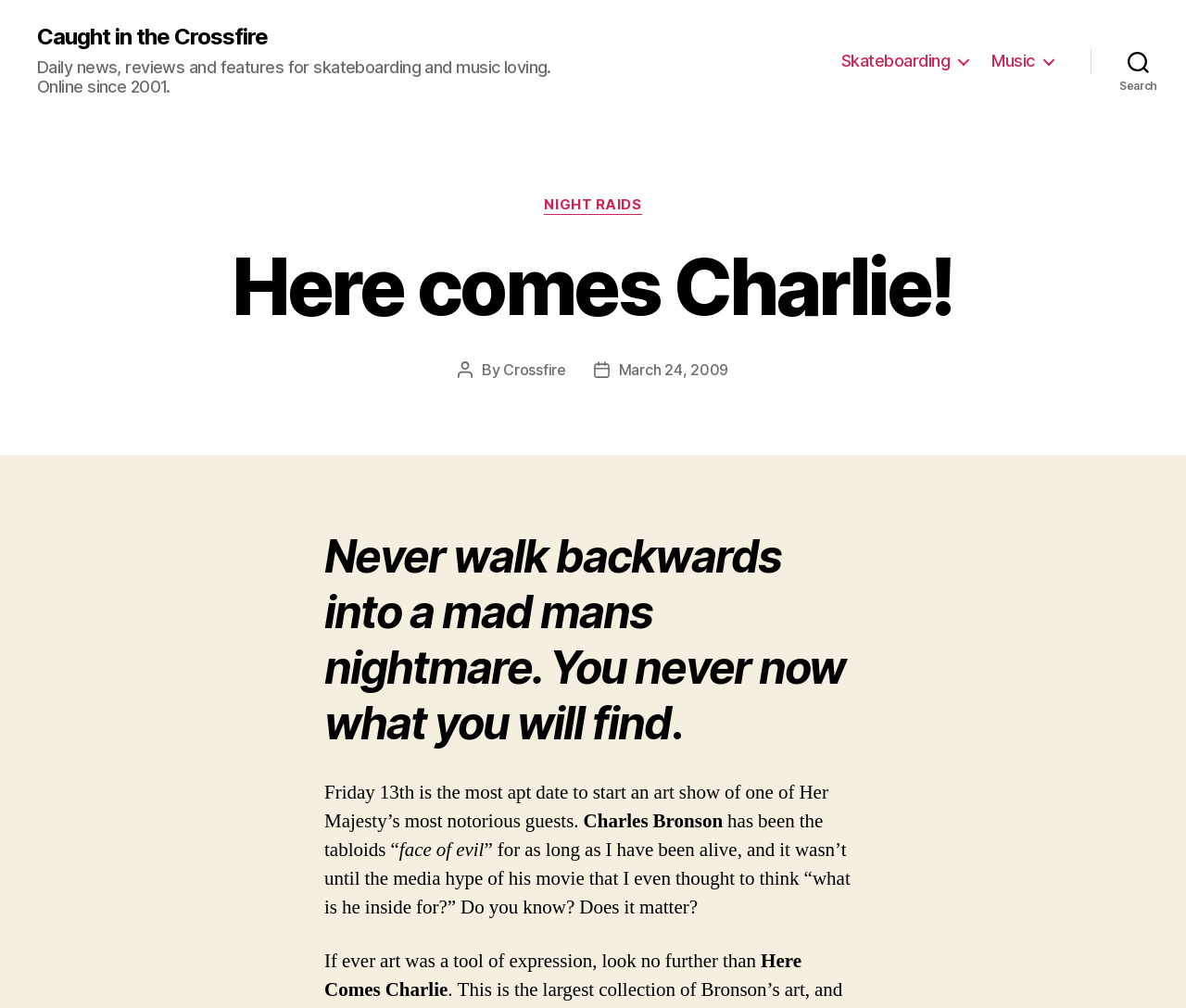Based on the image, provide a detailed response to the question:
What is the name of the art show mentioned?

The static text at the bottom of the page mentions 'Here Comes Charlie' as the title of an art show, which is related to Charles Bronson.